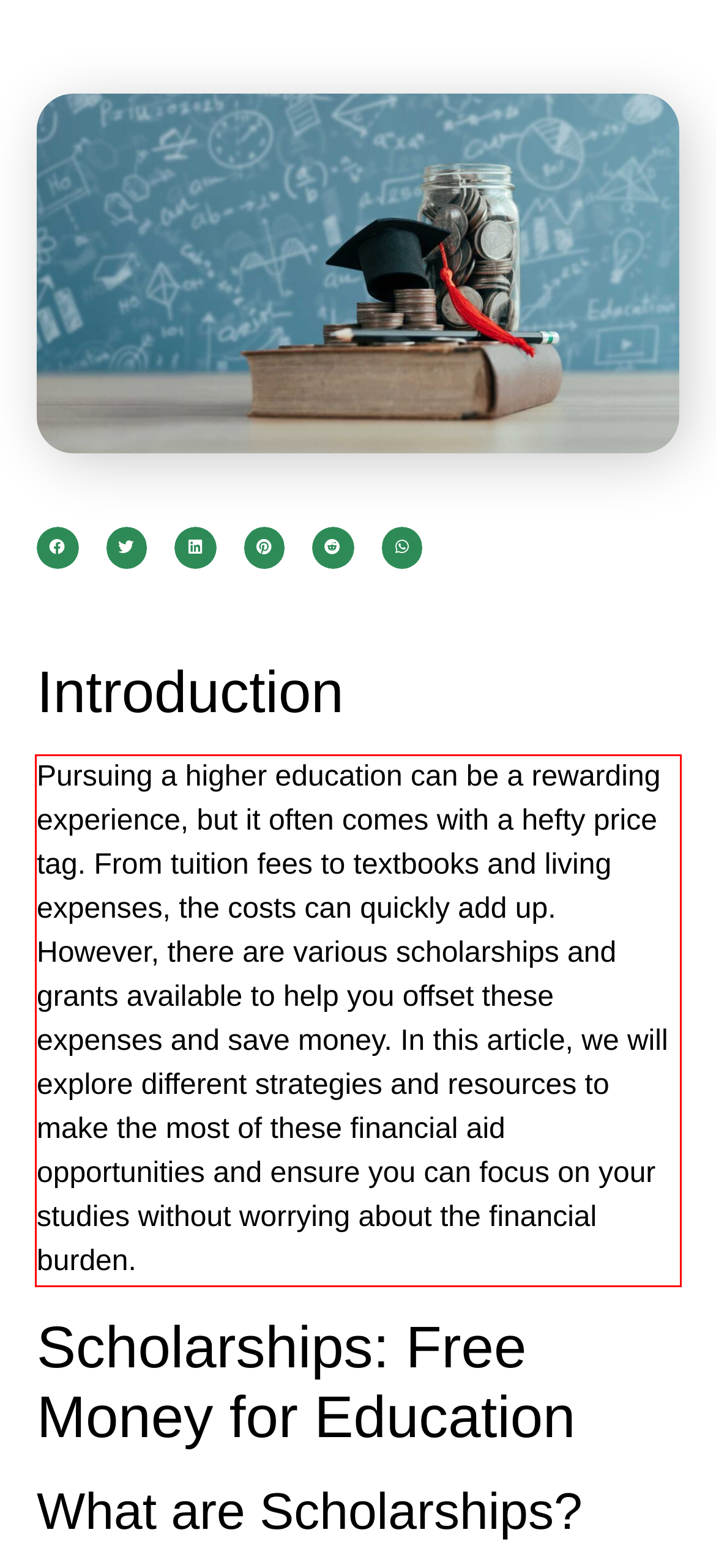By examining the provided screenshot of a webpage, recognize the text within the red bounding box and generate its text content.

Pursuing a higher education can be a rewarding experience, but it often comes with a hefty price tag. From tuition fees to textbooks and living expenses, the costs can quickly add up. However, there are various scholarships and grants available to help you offset these expenses and save money. In this article, we will explore different strategies and resources to make the most of these financial aid opportunities and ensure you can focus on your studies without worrying about the financial burden.